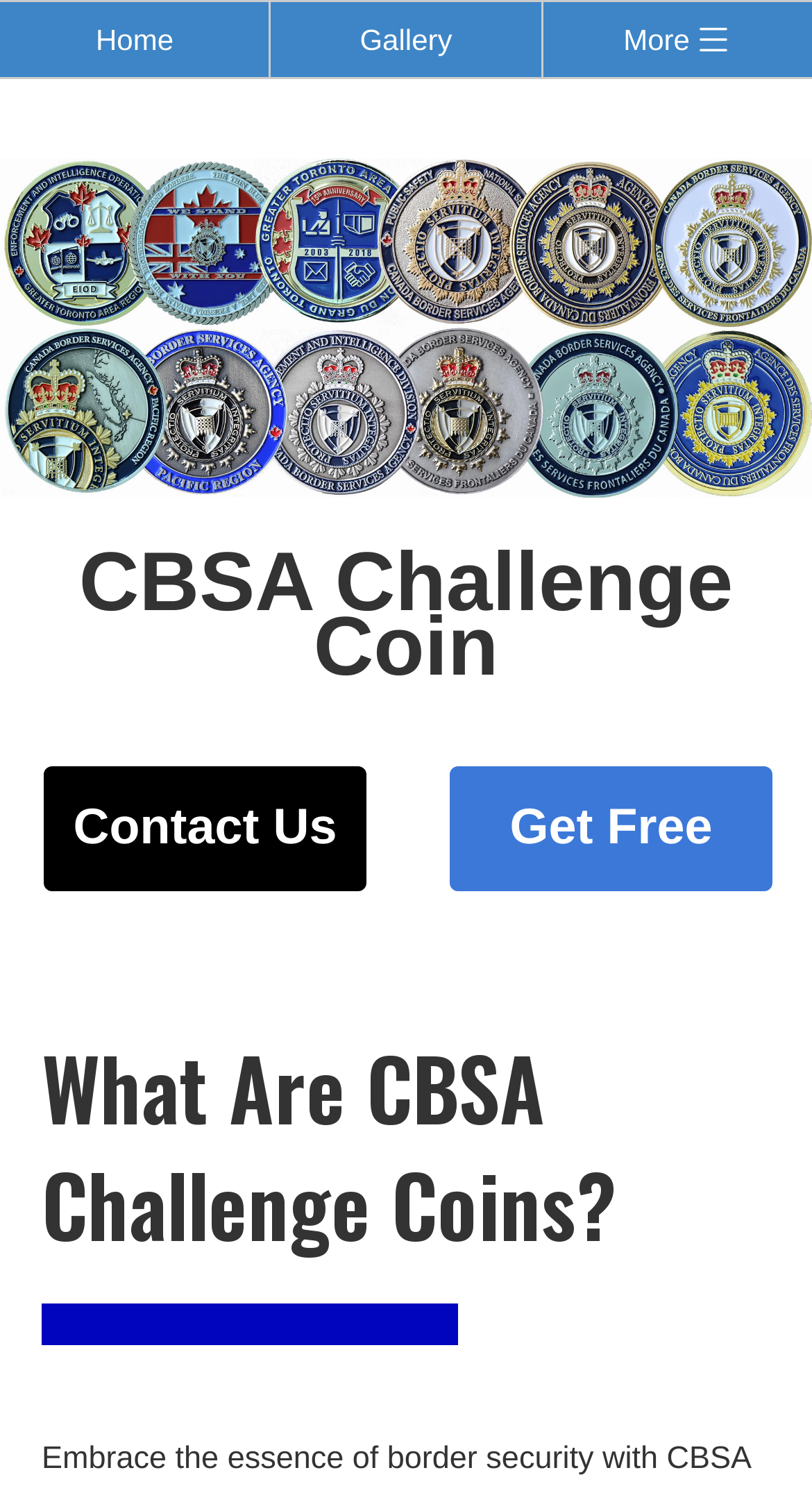Create an elaborate caption that covers all aspects of the webpage.

The webpage is about YC GIFTS Custom CBSA Coin, specifically showcasing a CBSA Challenge Coin. At the top, there are three links: "Home", "Gallery", and "More", aligned horizontally from left to right. The "More" link has a small image to its right. 

Below the links, a large image of the CBSA Coin takes up the full width of the page. 

Underneath the image, there is a heading that reads "CBSA Challenge Coin". 

Two links, "Contact Us Today" and "Get Free Quote & Artwork", are placed side by side, with the first link on the left and the second on the right. 

A paragraph of text follows, which explains what CBSA Challenge Coins are.